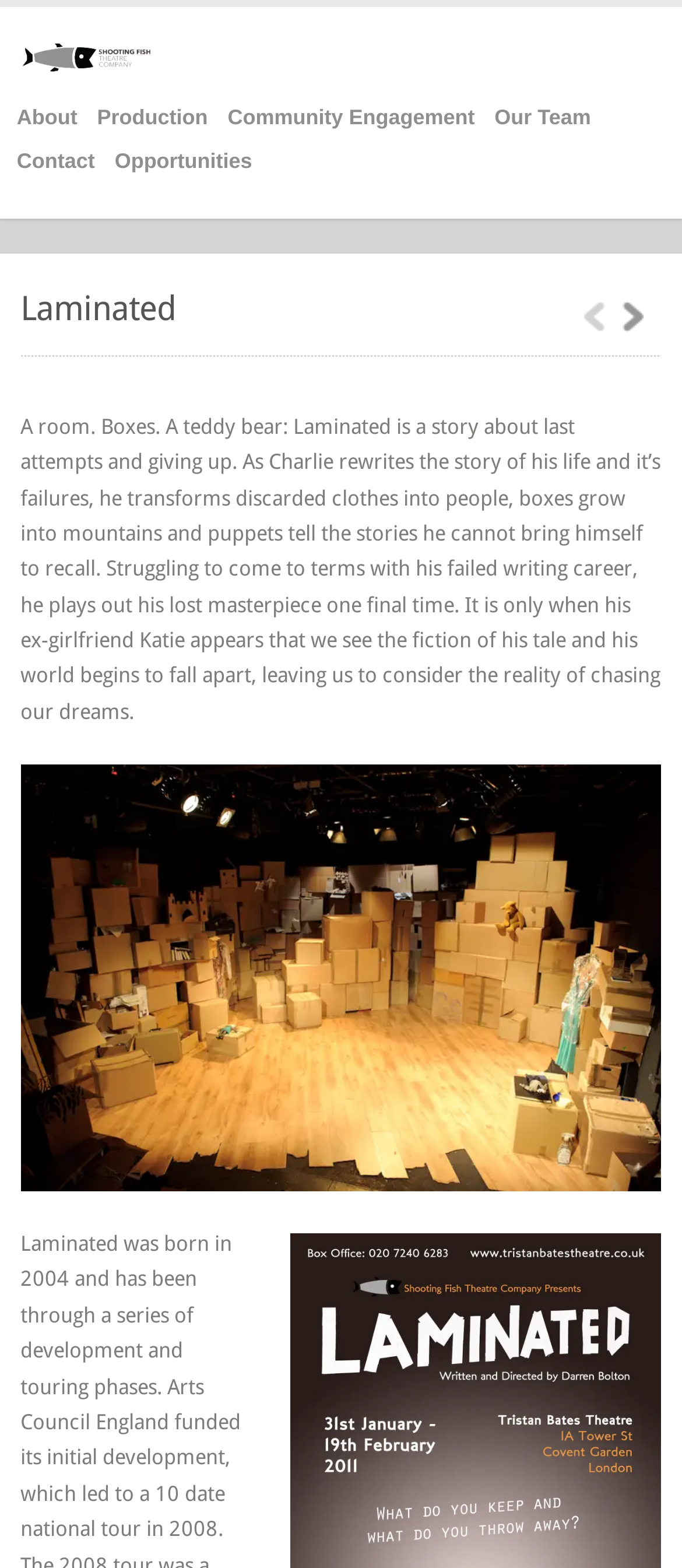Provide a brief response to the question below using one word or phrase:
Who appears in Charlie's world?

ex-girlfriend Katie